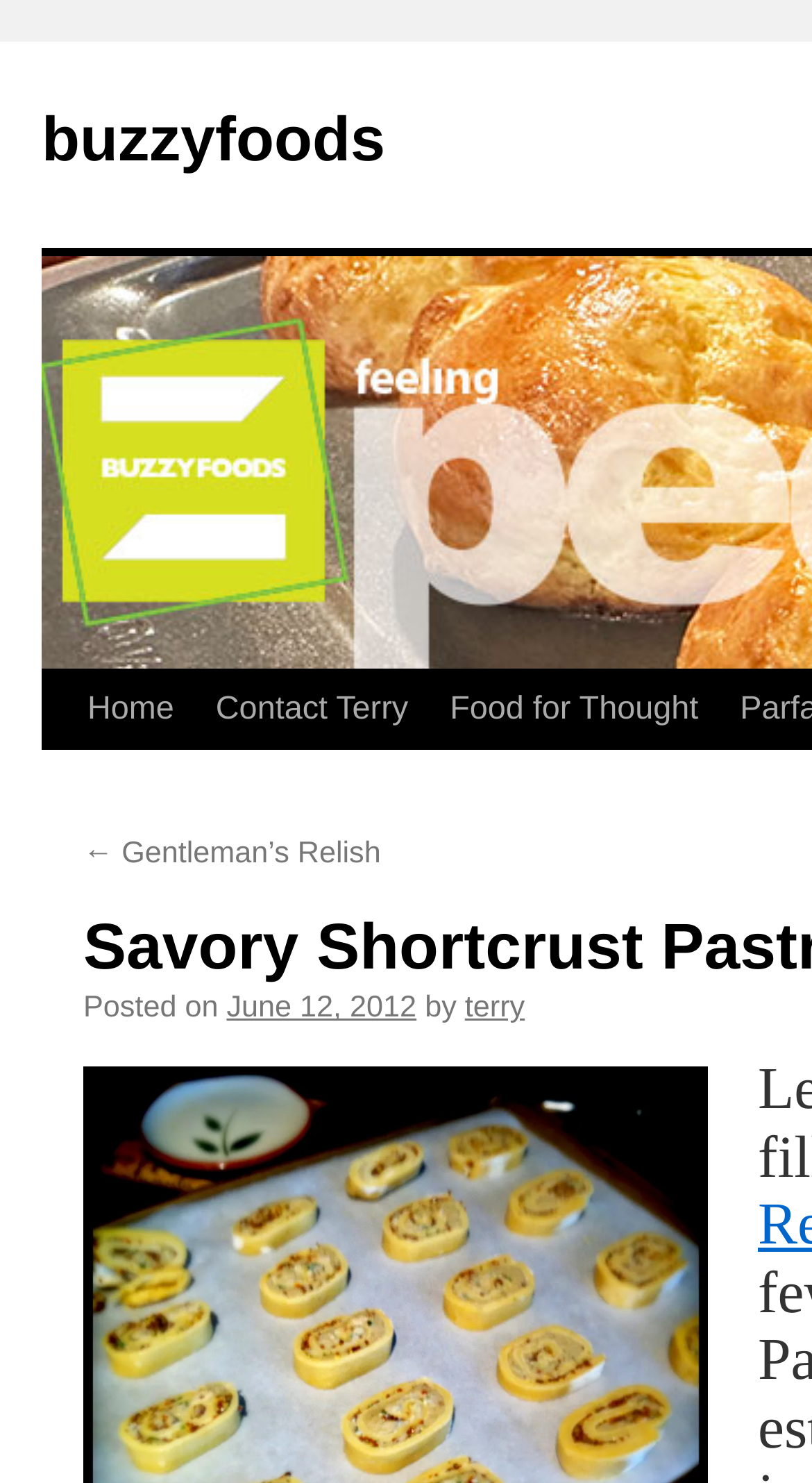Generate an in-depth caption that captures all aspects of the webpage.

The webpage appears to be a blog post or article page, with a focus on food-related content. At the top left of the page, there is a link to the website's homepage, "buzzyfoods", and a "Skip to content" link, which suggests that the page has a clear navigation structure. 

Below these links, there is a row of navigation links, including "Home", "Contact Terry", and "Food for Thought", which are positioned horizontally across the page. 

The main content of the page is a blog post, which has a title that is not explicitly mentioned in the accessibility tree. However, the post has a "Posted on" date, which is June 12, 2012, and is attributed to an author named "terry". 

Above the post's metadata, there is a link to a previous post, titled "Gentleman’s Relish", which is positioned on the left side of the page. The post's content itself is not described in the accessibility tree, but the meta description suggests that it may be related to food, specifically savory shortcrust pastry, and mentions Gentleman's Relish and Dijon with herbs and Parmesan.